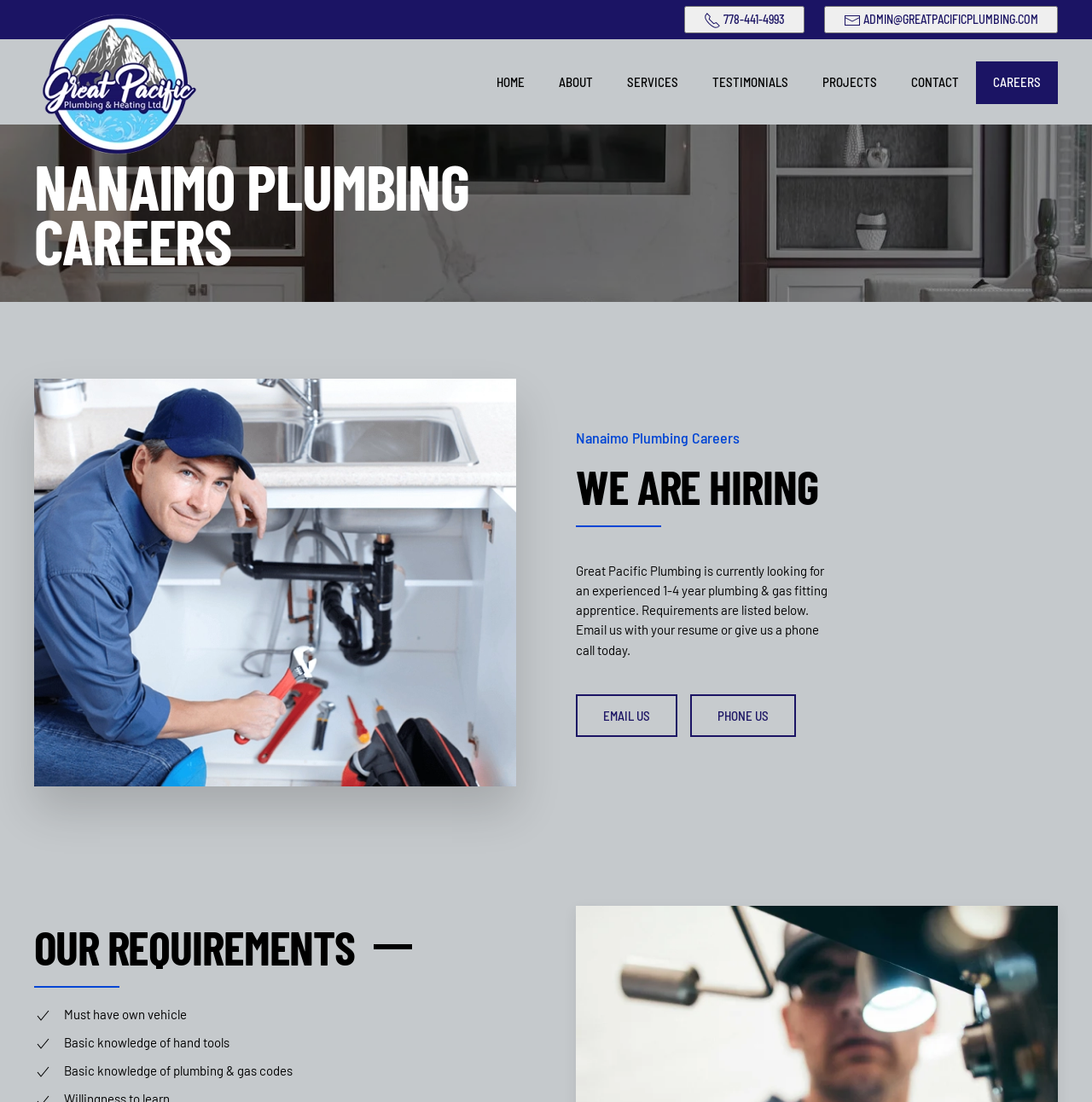Identify the bounding box coordinates for the element you need to click to achieve the following task: "Search for debates". The coordinates must be four float values ranging from 0 to 1, formatted as [left, top, right, bottom].

None